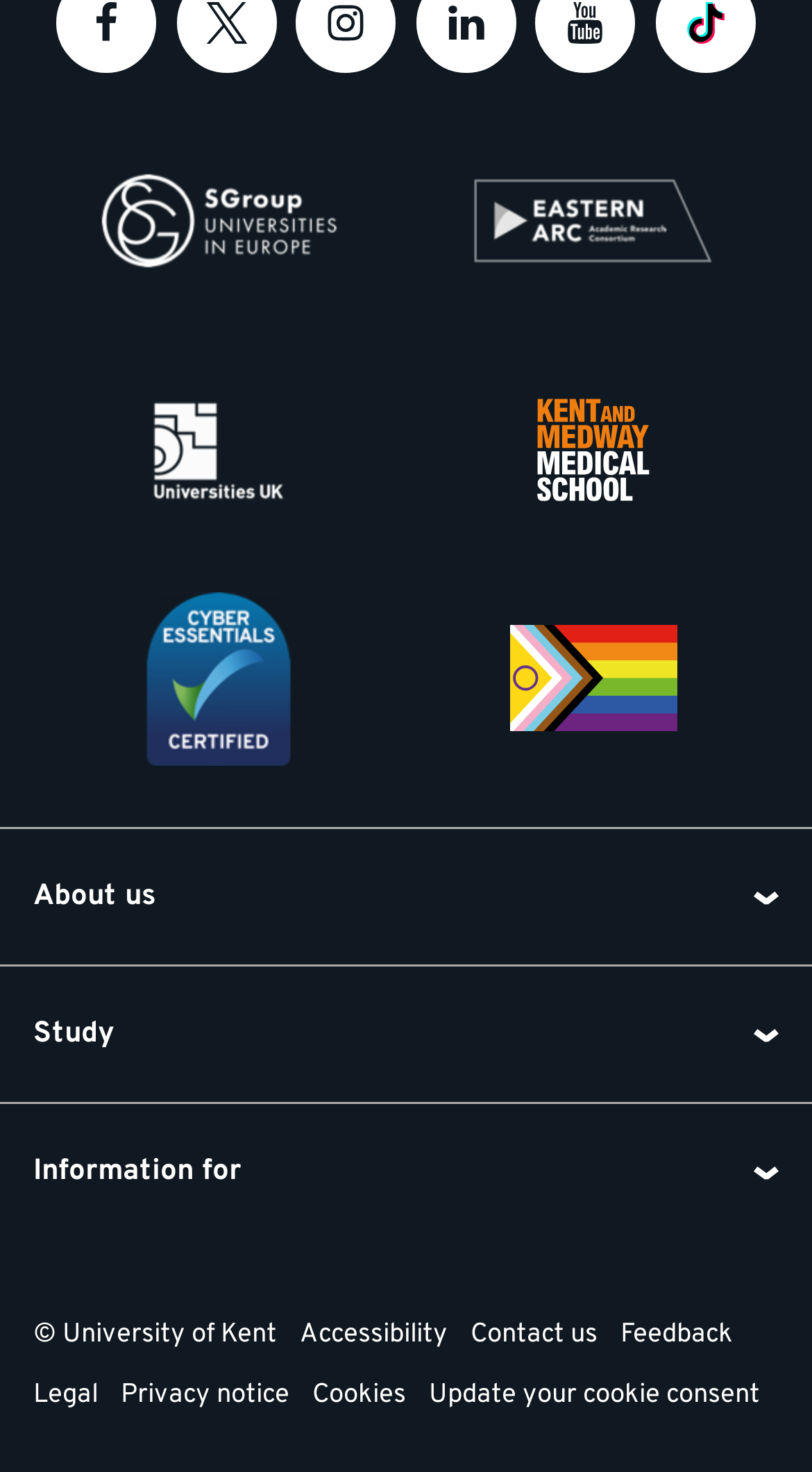Use a single word or phrase to answer the question: 
How many buttons are in the footer section?

3